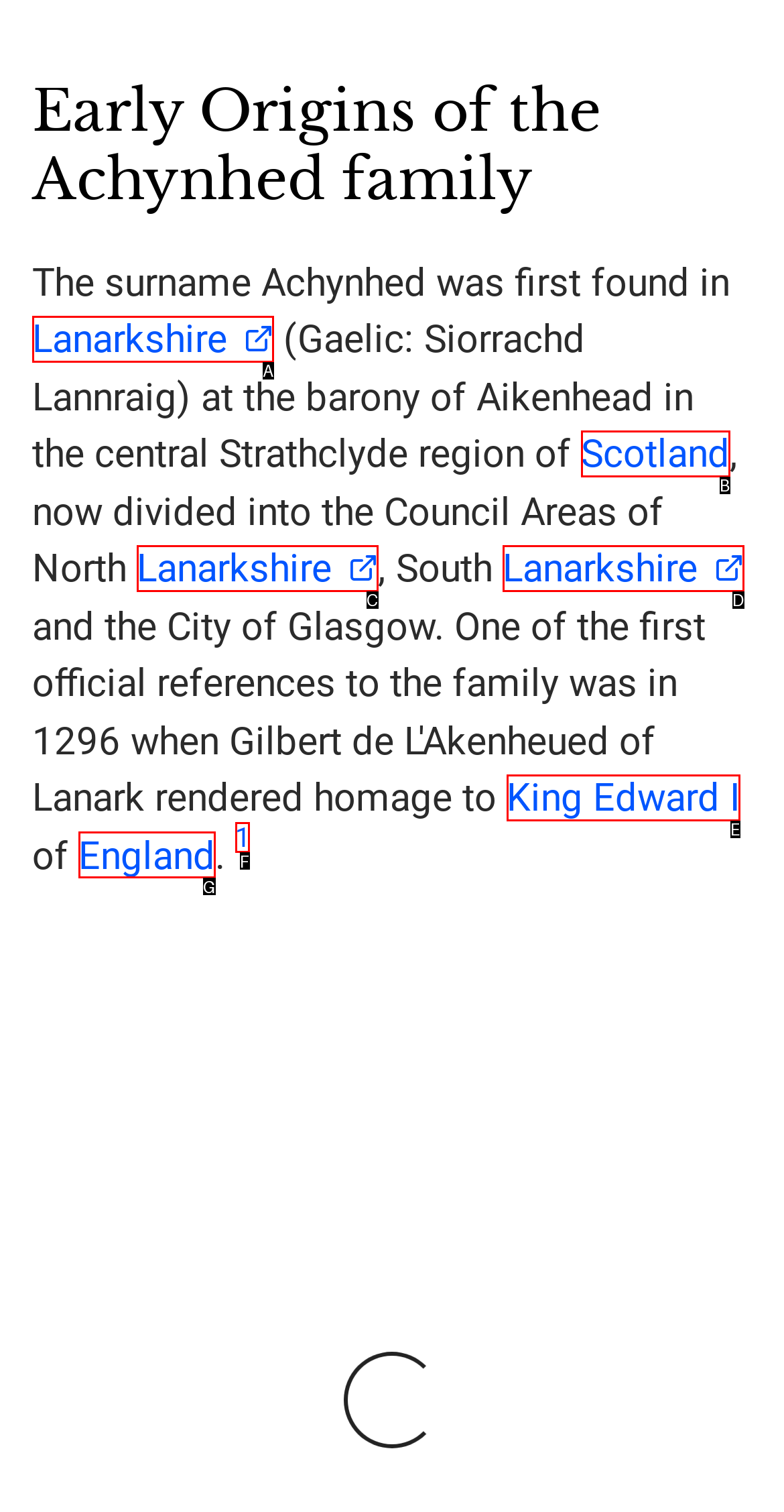Which HTML element among the options matches this description: Lanarkshire? Answer with the letter representing your choice.

D